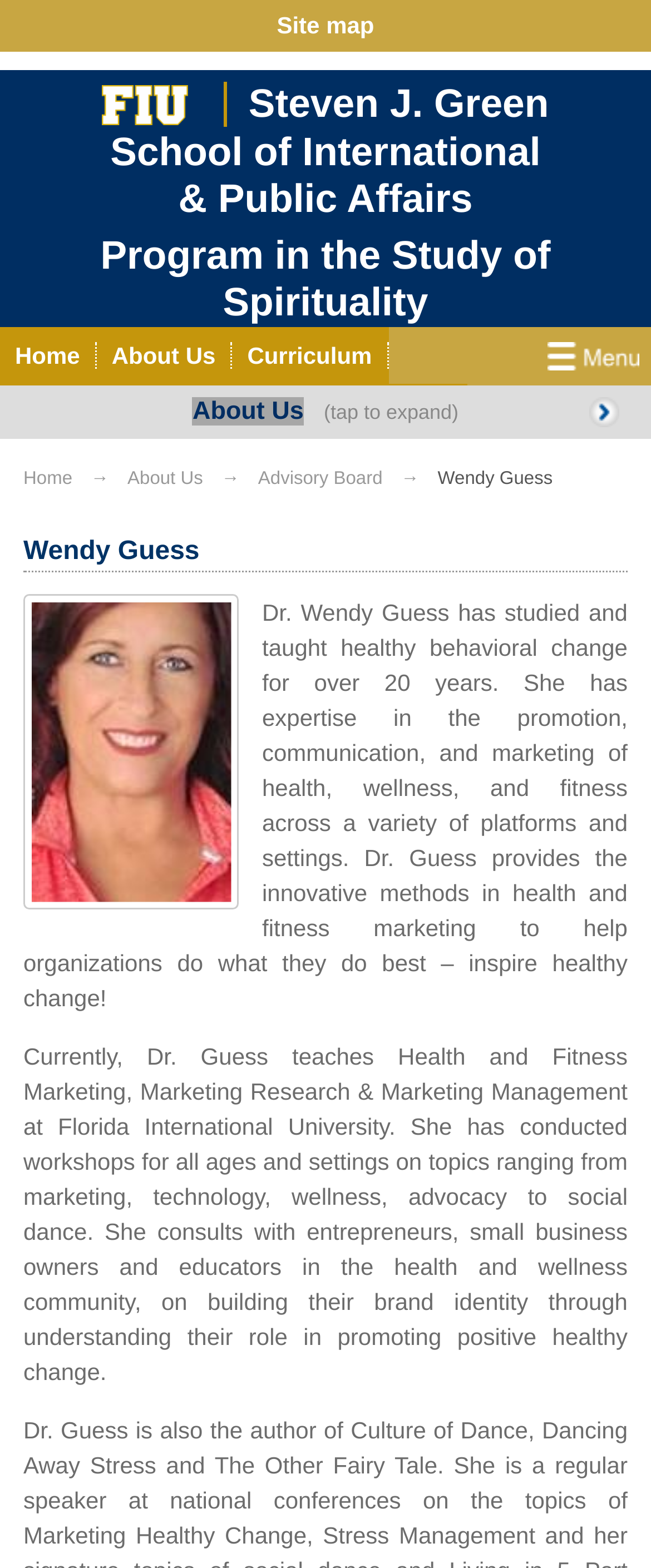Please locate the bounding box coordinates of the element that should be clicked to complete the given instruction: "contact us".

[0.0, 0.281, 0.238, 0.317]